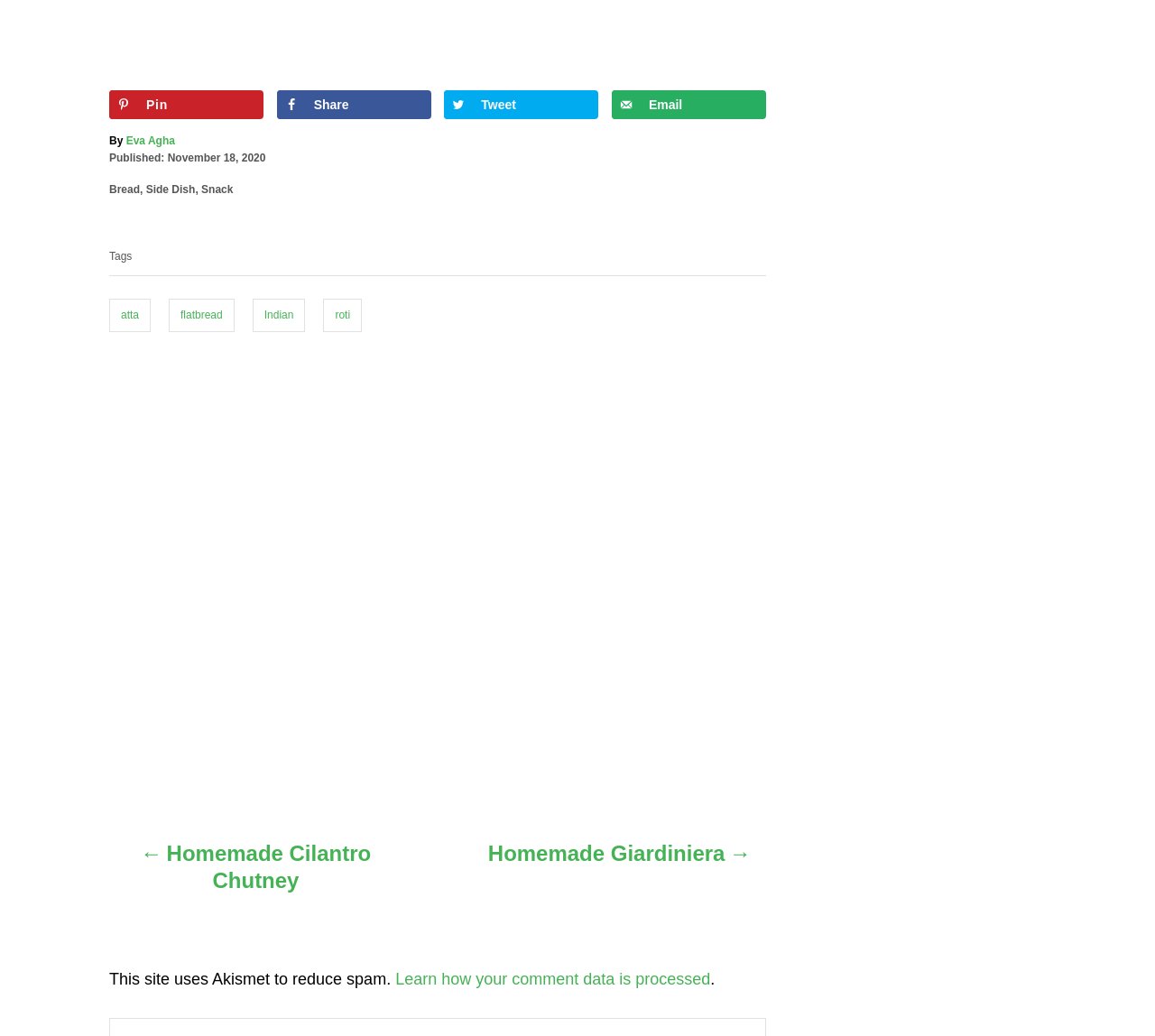How many tags are associated with the article?
Please provide a single word or phrase answer based on the image.

4